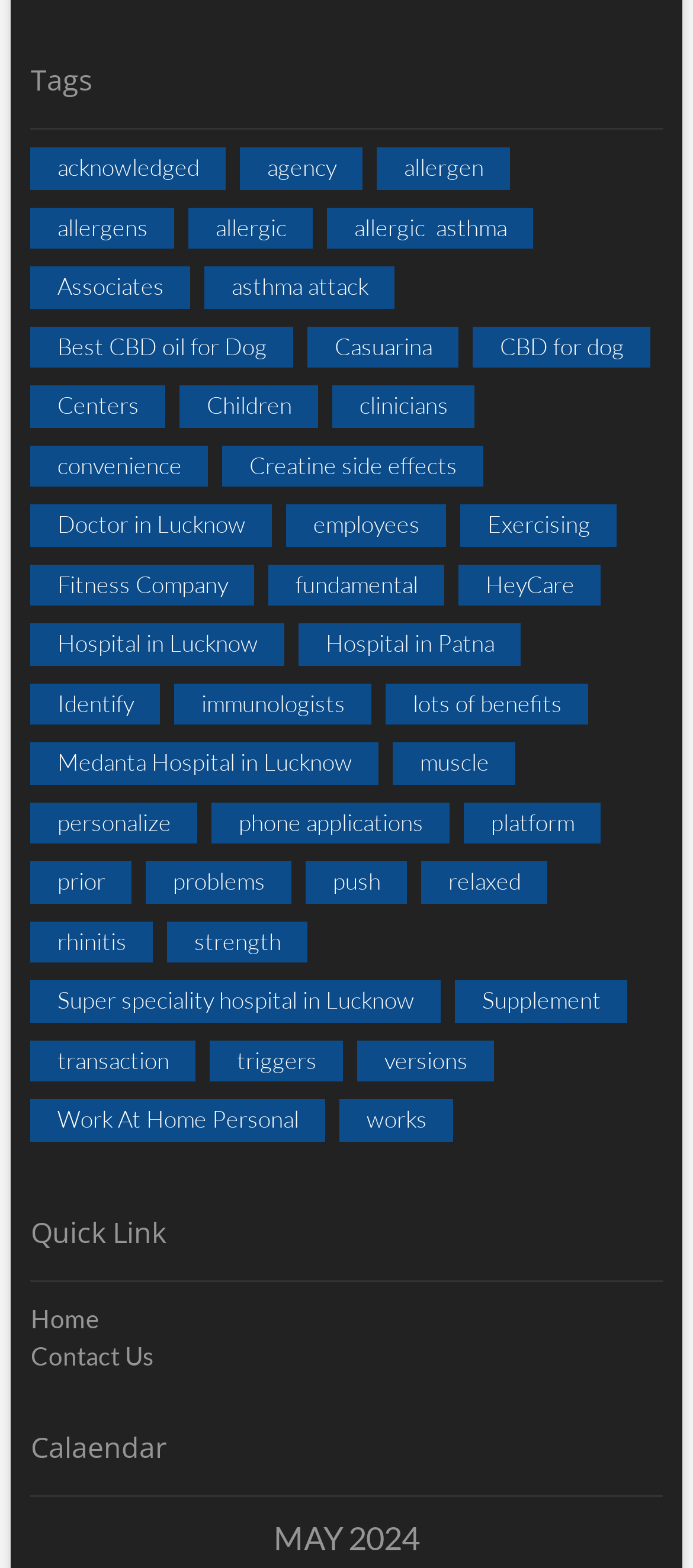How many links are there under the 'Tags' heading?
Using the image as a reference, answer the question in detail.

I counted the number of links under the 'Tags' heading, starting from 'acknowledged (1 item)' to 'works (1 item)', and found a total of 40 links.